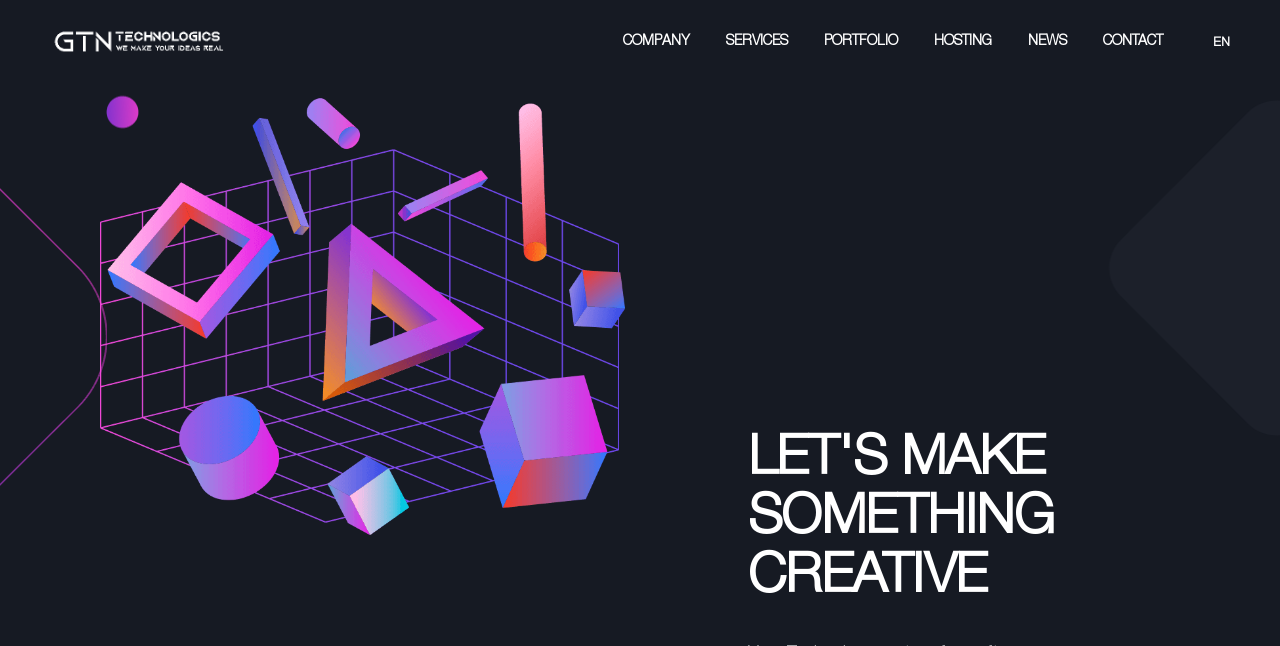Is the webpage about a company?
Kindly offer a comprehensive and detailed response to the question.

I found a link element with the text 'COMPANY' and its bounding box coordinates are [0.487, 0.0, 0.539, 0.124], which suggests that the webpage is about a company or has information about a company.